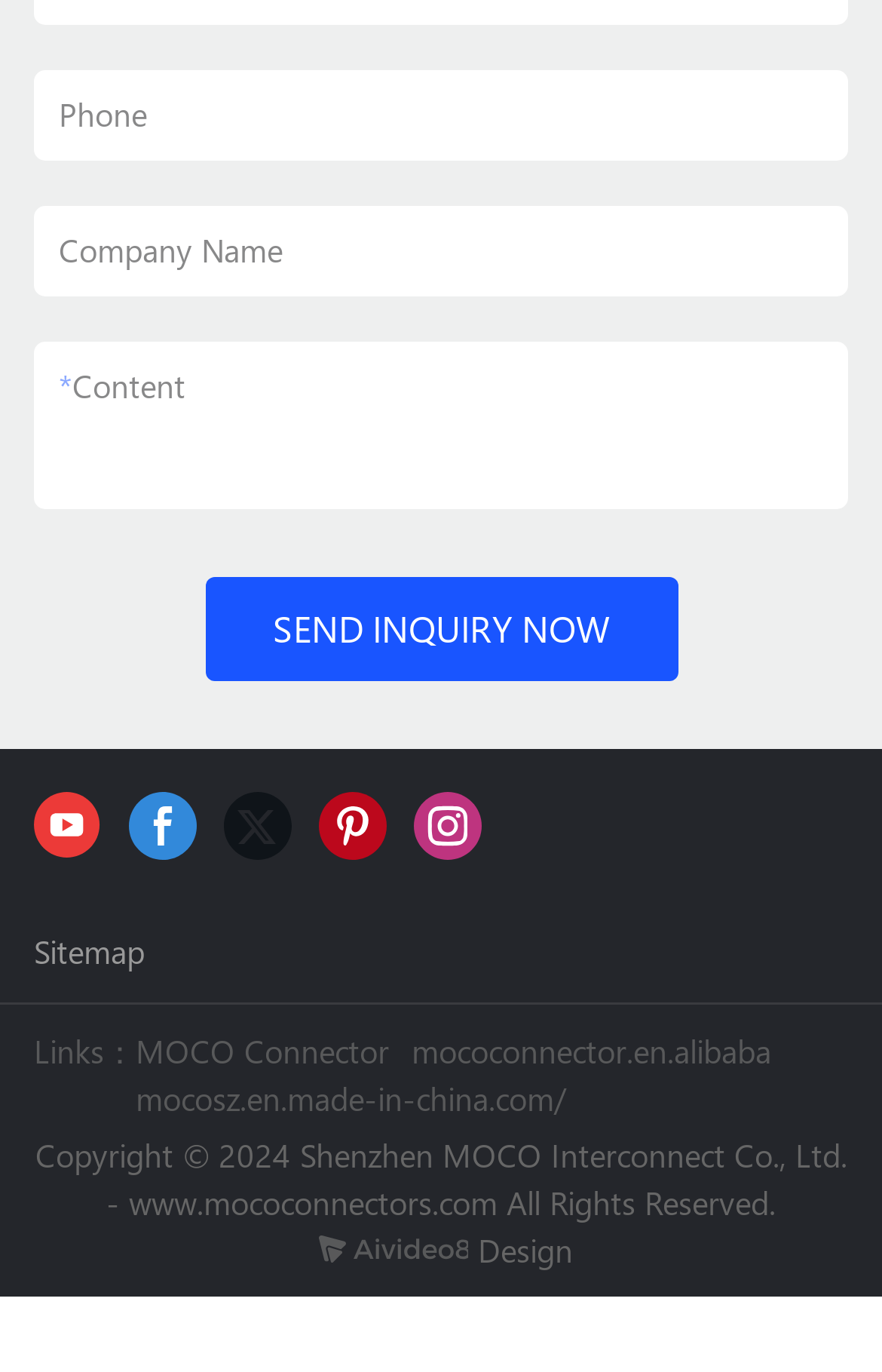Provide the bounding box coordinates of the section that needs to be clicked to accomplish the following instruction: "Visit youtube."

[0.038, 0.578, 0.115, 0.627]